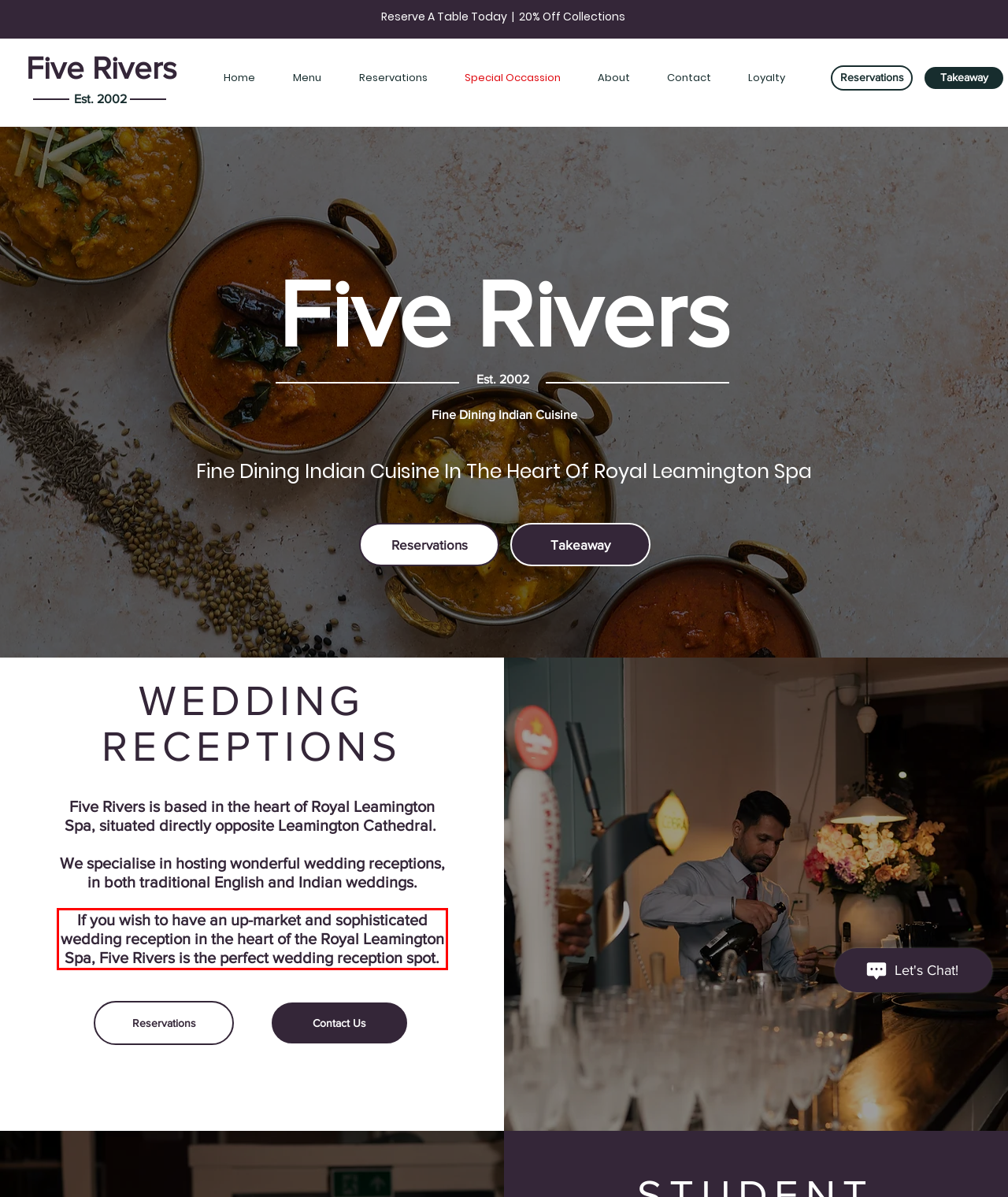In the screenshot of the webpage, find the red bounding box and perform OCR to obtain the text content restricted within this red bounding box.

If you wish to have an up-market and sophisticated wedding reception in the heart of the Royal Leamington Spa, Five Rivers is the perfect wedding reception spot.